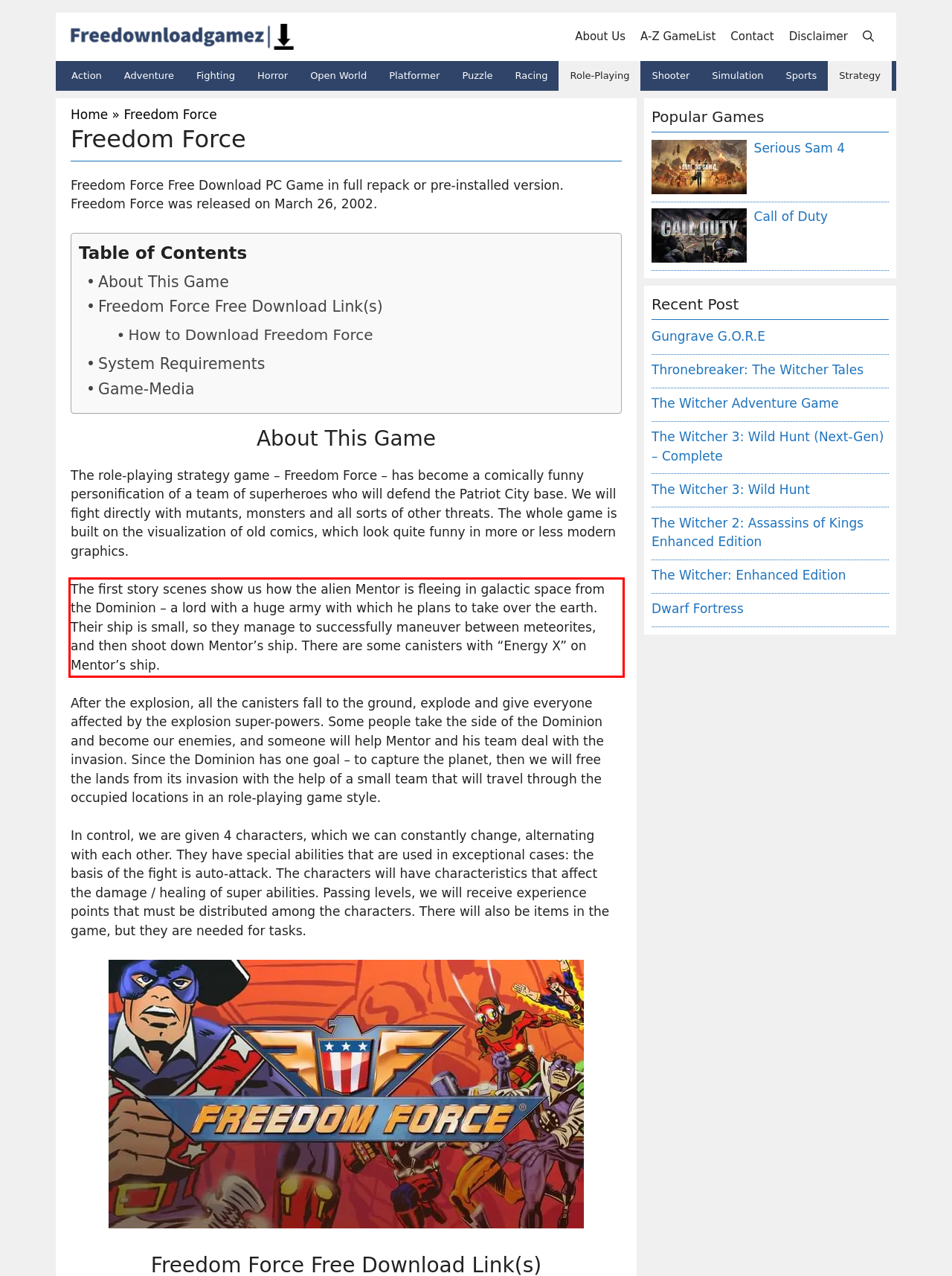Within the screenshot of a webpage, identify the red bounding box and perform OCR to capture the text content it contains.

The first story scenes show us how the alien Mentor is fleeing in galactic space from the Dominion – a lord with a huge army with which he plans to take over the earth. Their ship is small, so they manage to successfully maneuver between meteorites, and then shoot down Mentor’s ship. There are some canisters with “Energy X” on Mentor’s ship.